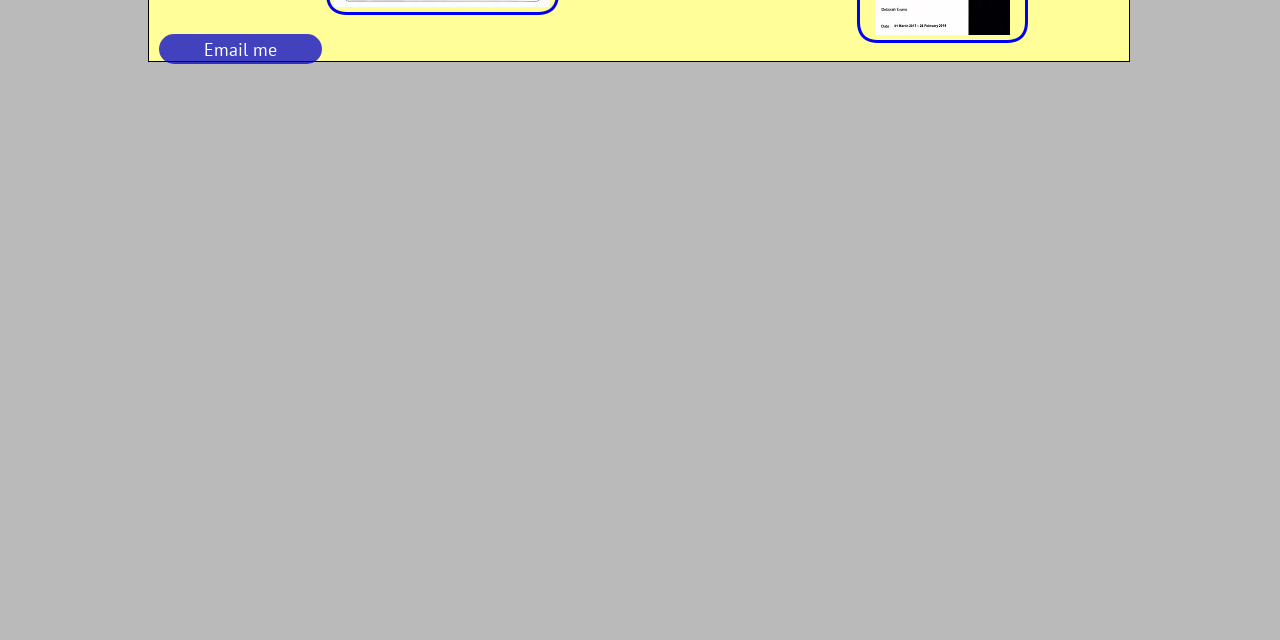Determine the bounding box of the UI element mentioned here: "Email me". The coordinates must be in the format [left, top, right, bottom] with values ranging from 0 to 1.

[0.124, 0.053, 0.252, 0.1]